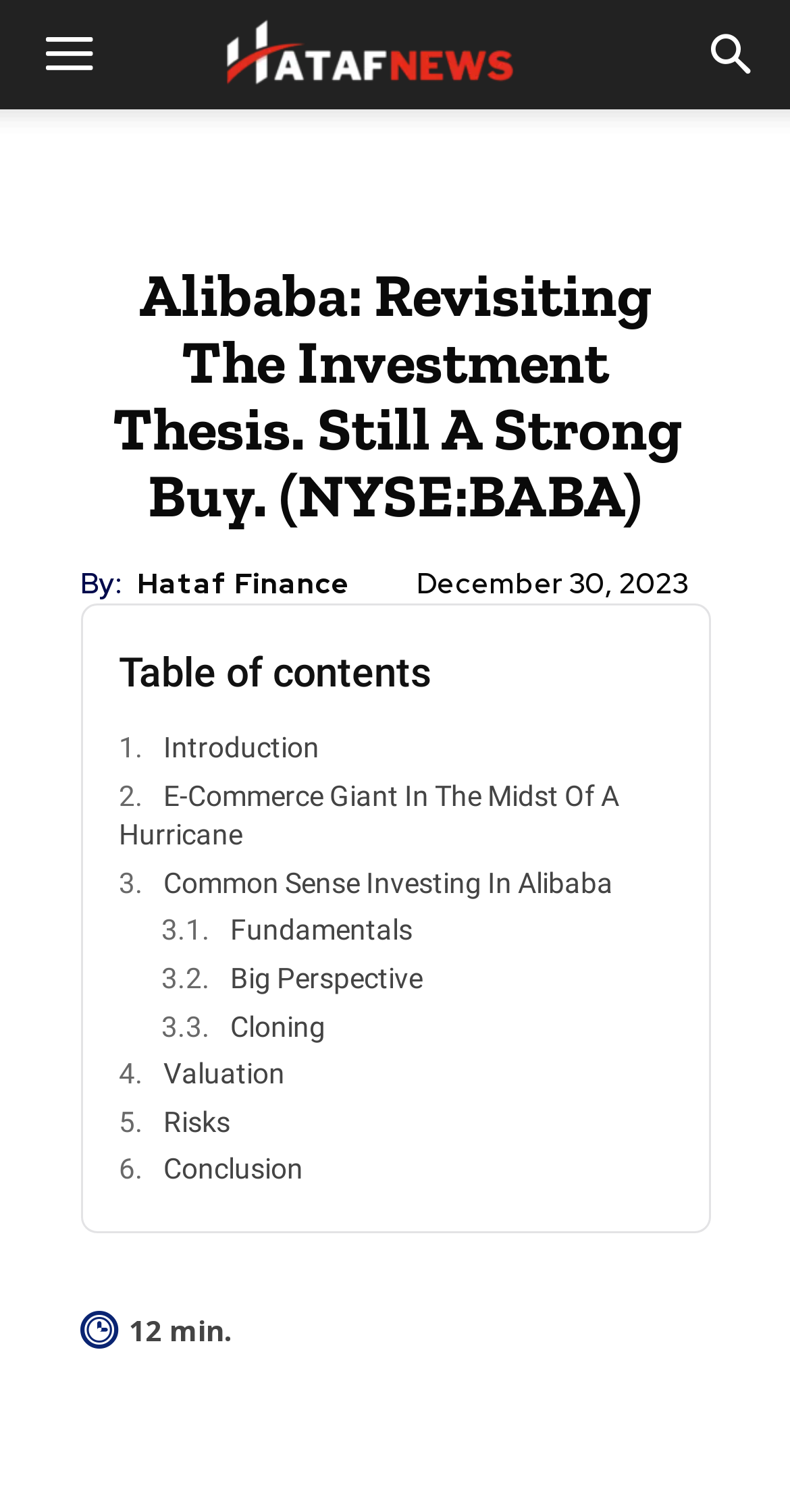Determine the bounding box coordinates for the region that must be clicked to execute the following instruction: "Check the valuation".

[0.15, 0.698, 0.85, 0.724]